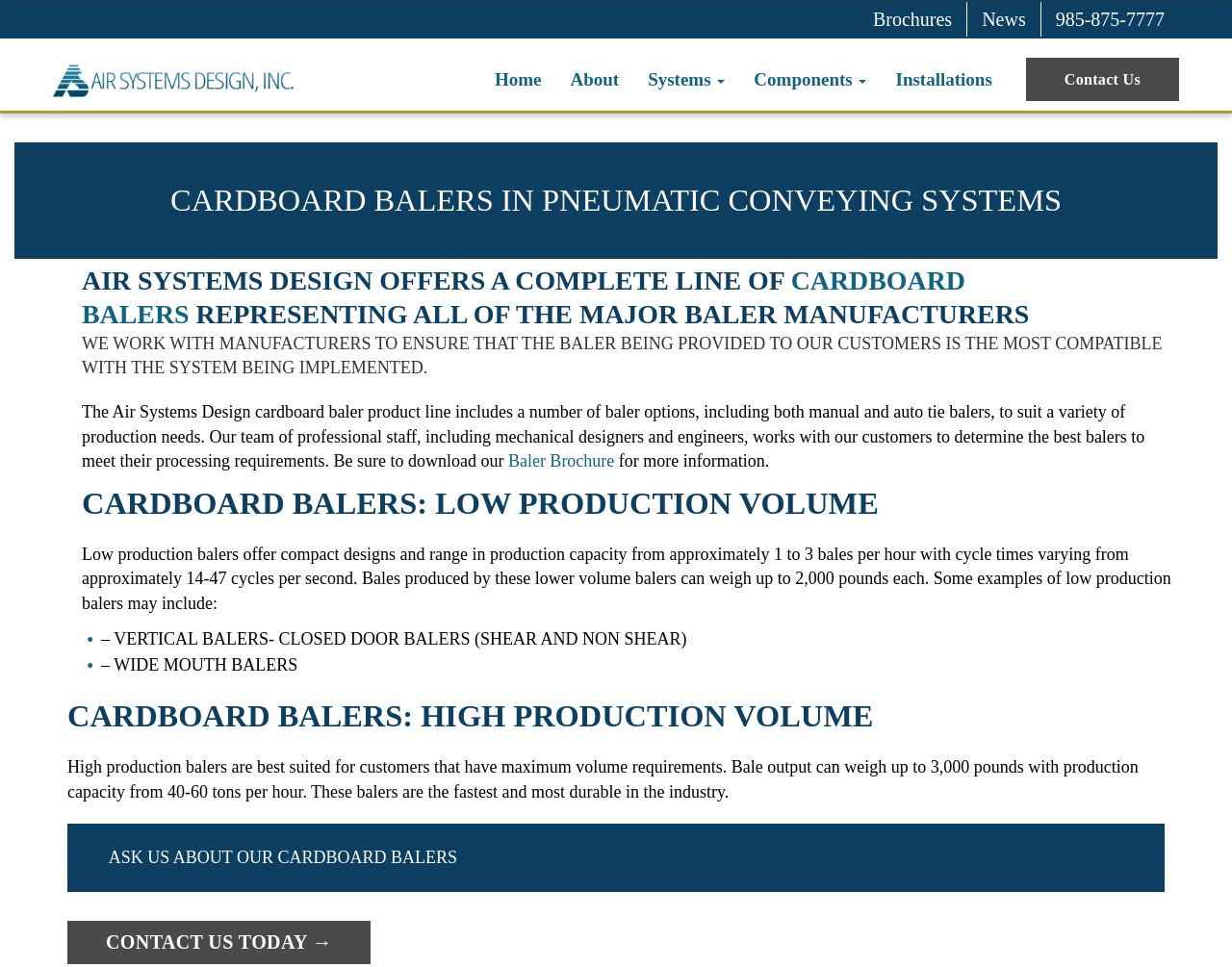Find the bounding box coordinates of the clickable area required to complete the following action: "Learn more about 'CARDBOARD BALERS'".

[0.066, 0.274, 0.784, 0.34]